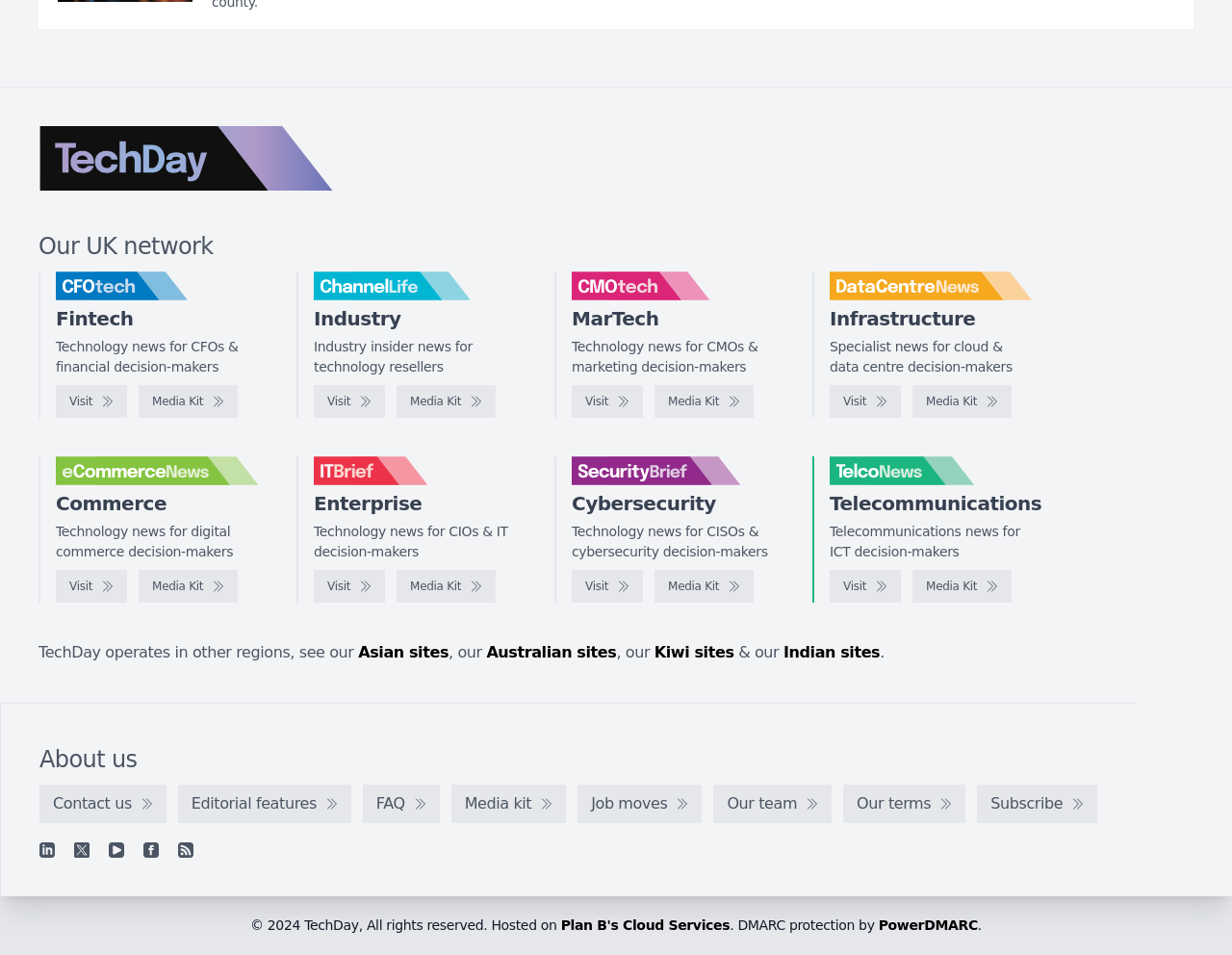Determine the bounding box coordinates for the HTML element described here: "PowerDMARC".

[0.713, 0.961, 0.794, 0.977]